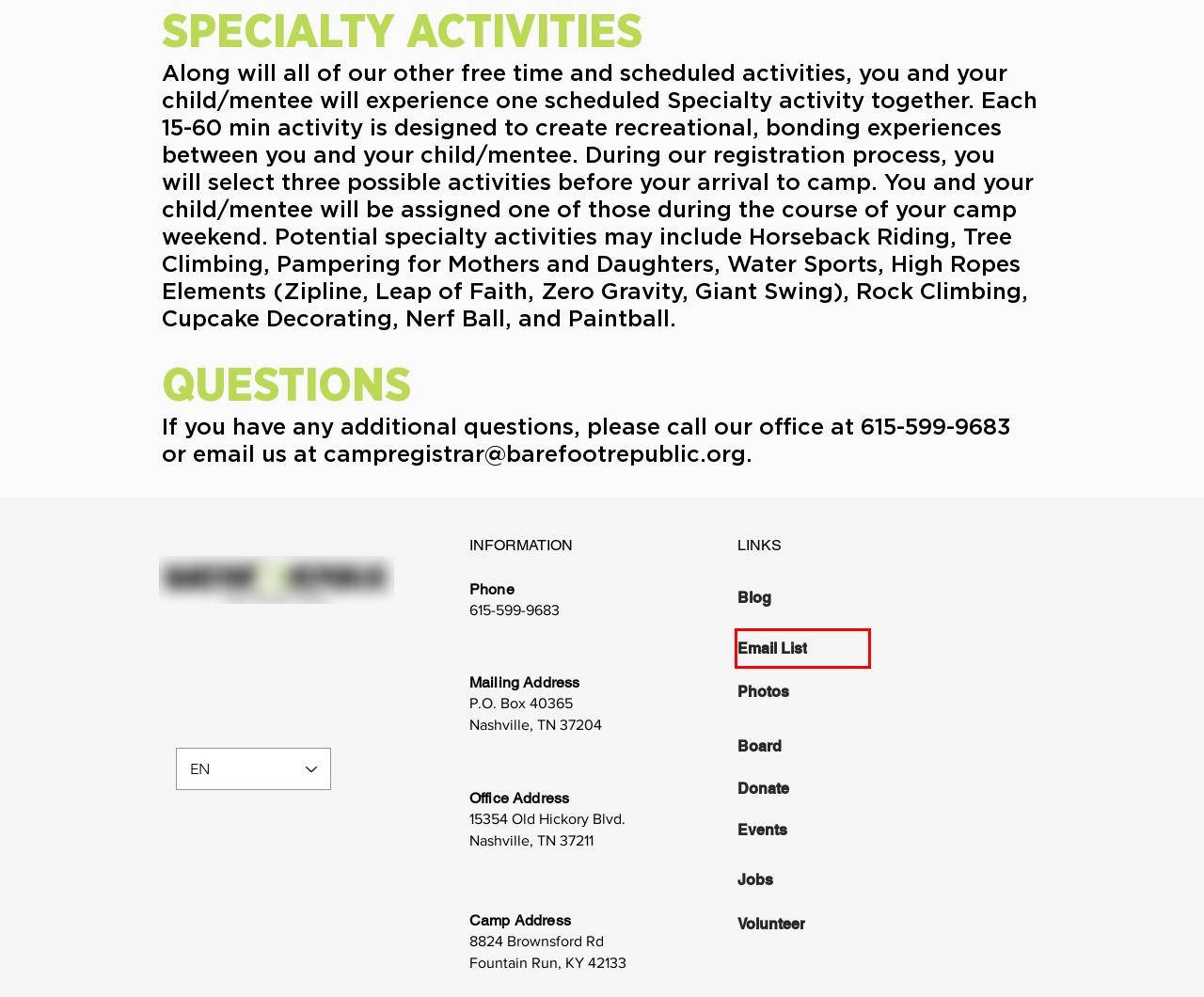Examine the screenshot of a webpage with a red bounding box around a UI element. Select the most accurate webpage description that corresponds to the new page after clicking the highlighted element. Here are the choices:
A. Volunteer At Barefoot | barefootrepublic
B. Join our List | barefootrepublic
C. Blog | barefootrepublic
D. Giving Form | barefootrepublic
E. GIVE | barefootrepublic
F. EVENTS | barefootrepublic
G. CHRISTIAN GAP YEAR PROGRAM | Kentucky
H. Barefoot Republic Camp & Retreat Center

B